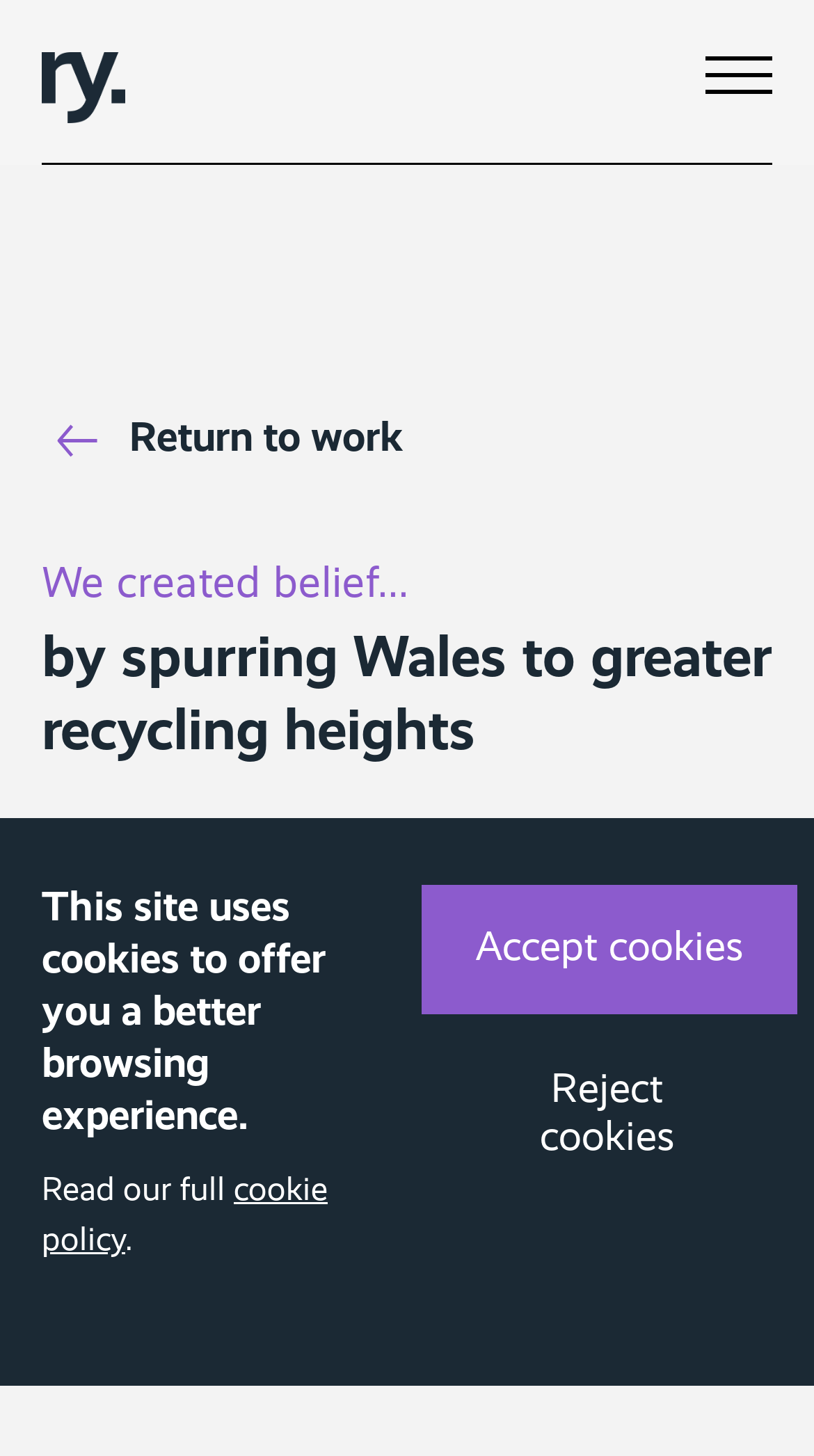What is the image below the heading?
Using the information presented in the image, please offer a detailed response to the question.

I found the description of the image by looking at the image element with the description 'The poster for the campaign' which is a child element of the root element and is located below the heading.